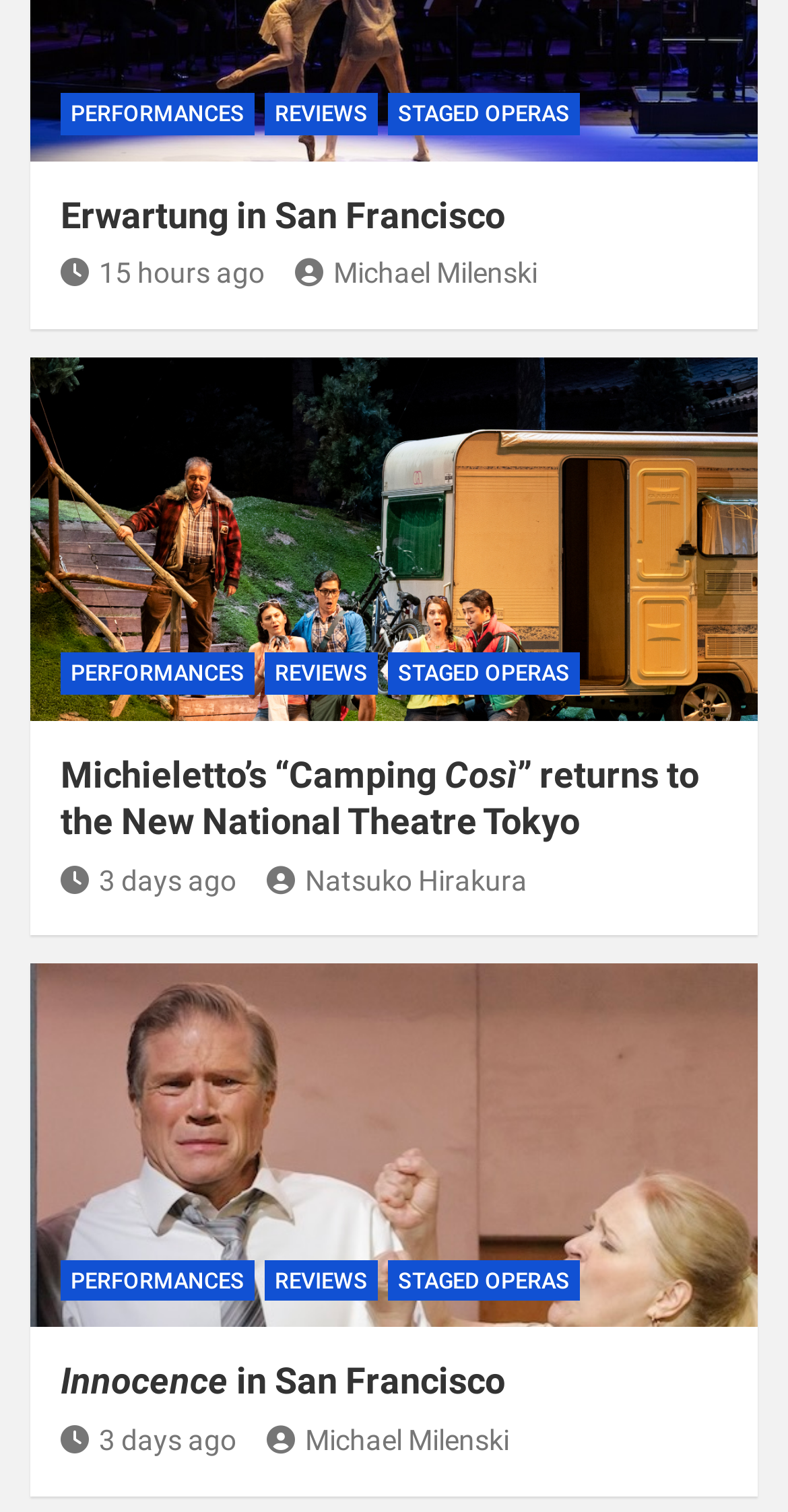Could you locate the bounding box coordinates for the section that should be clicked to accomplish this task: "Read the article 'Erwartung in San Francisco'".

[0.077, 0.128, 0.641, 0.156]